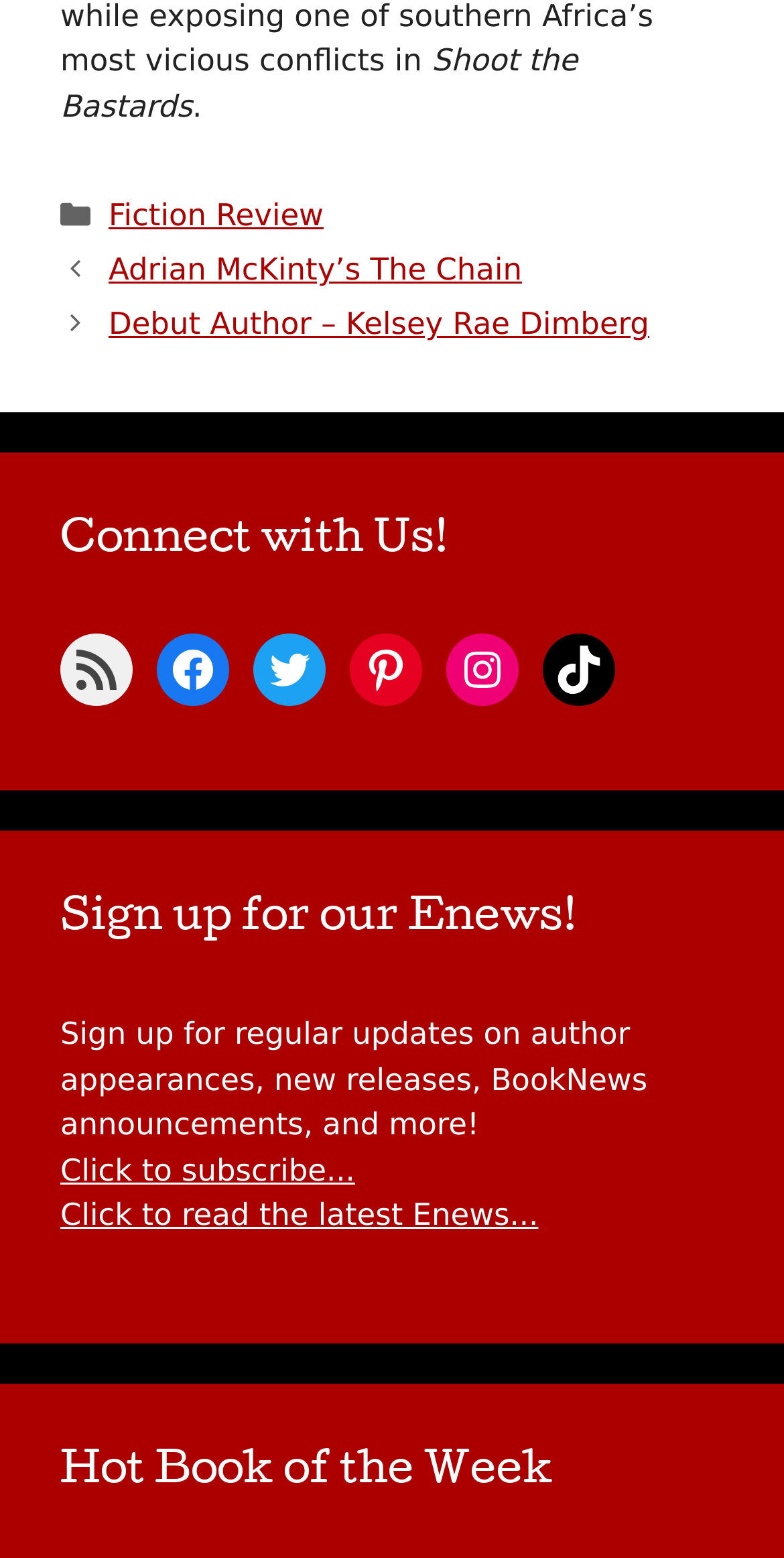Please determine the bounding box coordinates for the element with the description: "TikTok".

[0.692, 0.407, 0.785, 0.454]